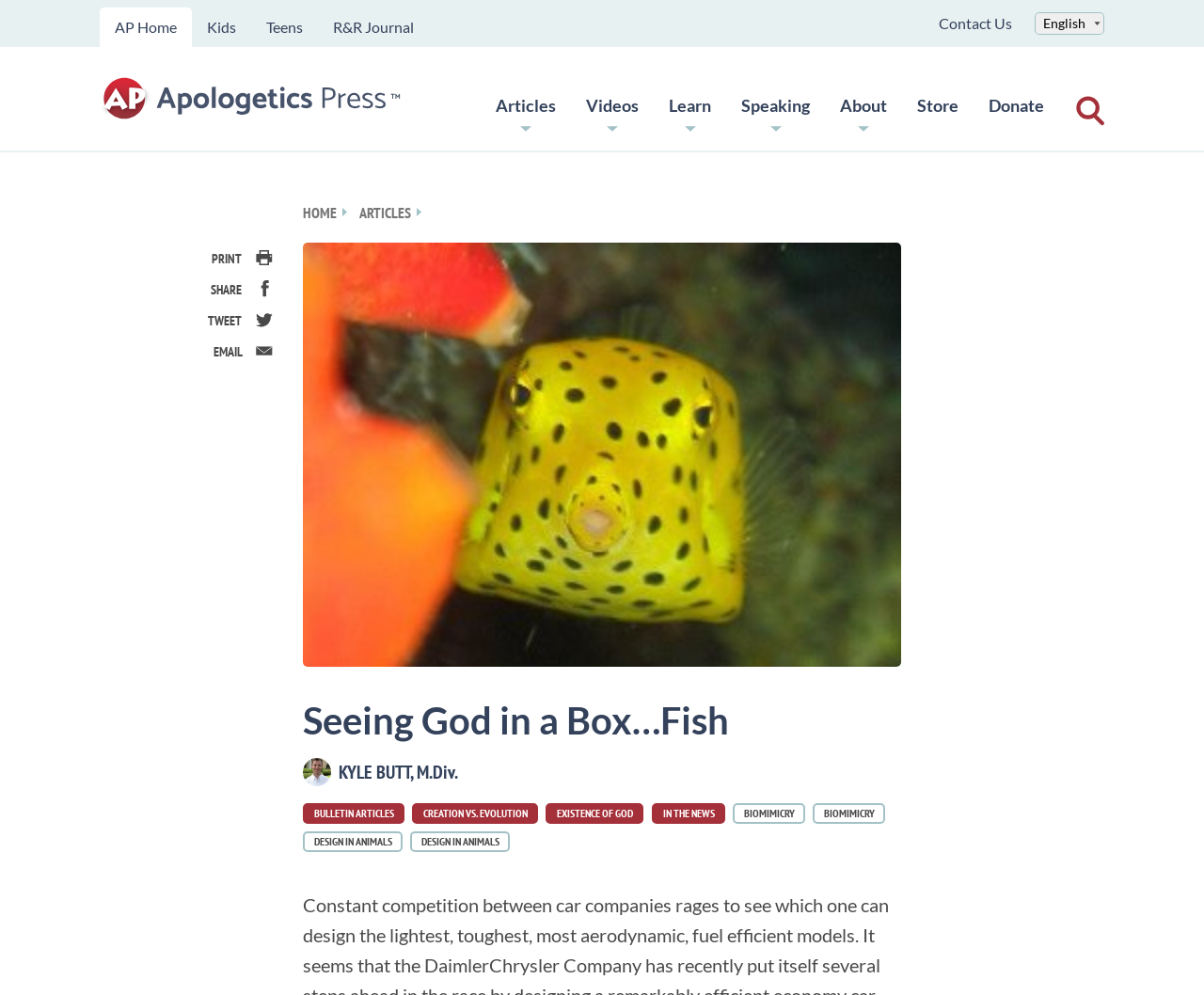What is the author of the current article?
Look at the image and provide a detailed response to the question.

I found the author's name by looking at the link 'KYLE BUTT, M.Div.' which is located below the heading 'Seeing God in a Box…Fish'.